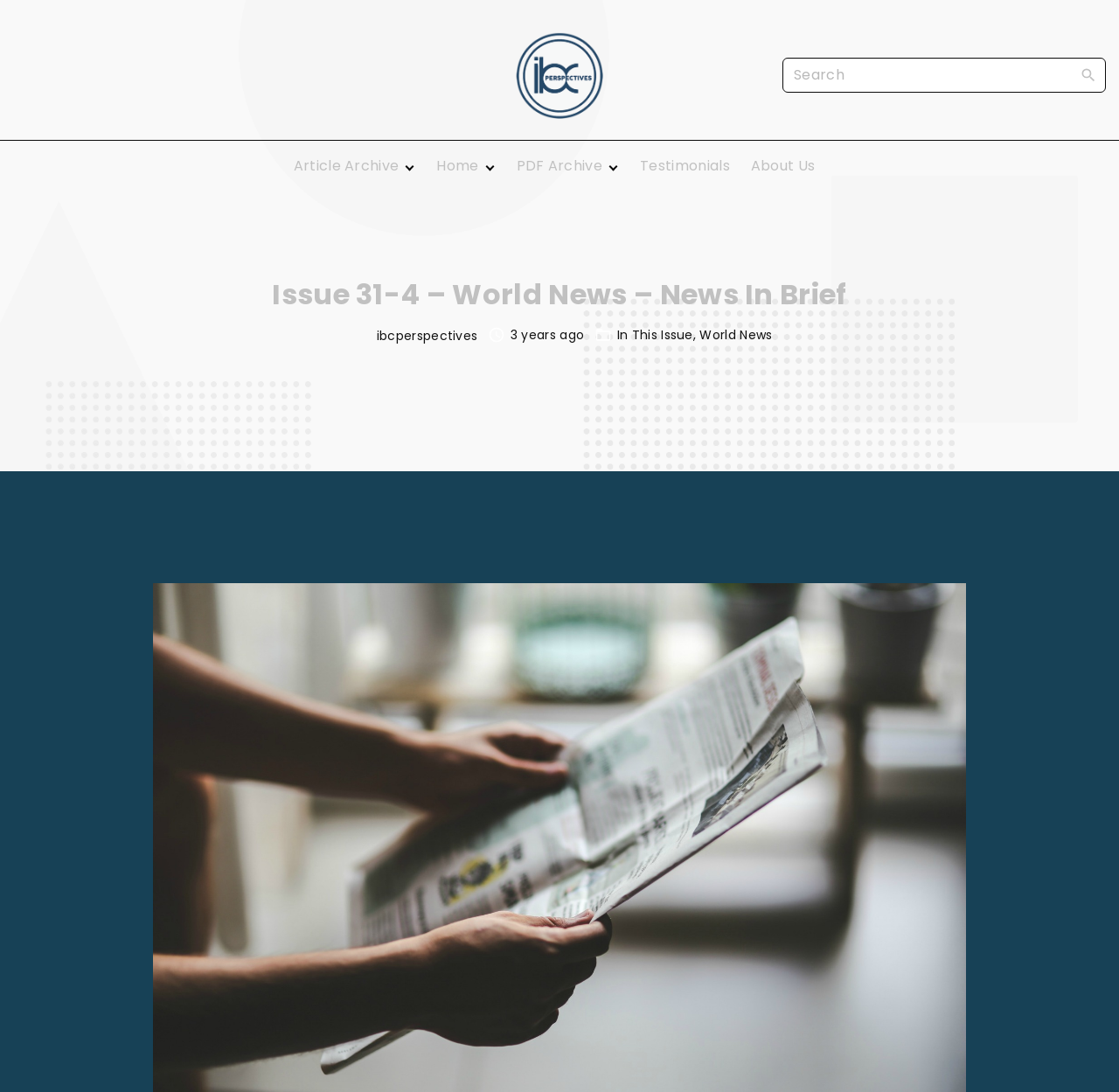Please identify the bounding box coordinates of the element that needs to be clicked to perform the following instruction: "Check the PDF archive".

[0.461, 0.139, 0.54, 0.166]